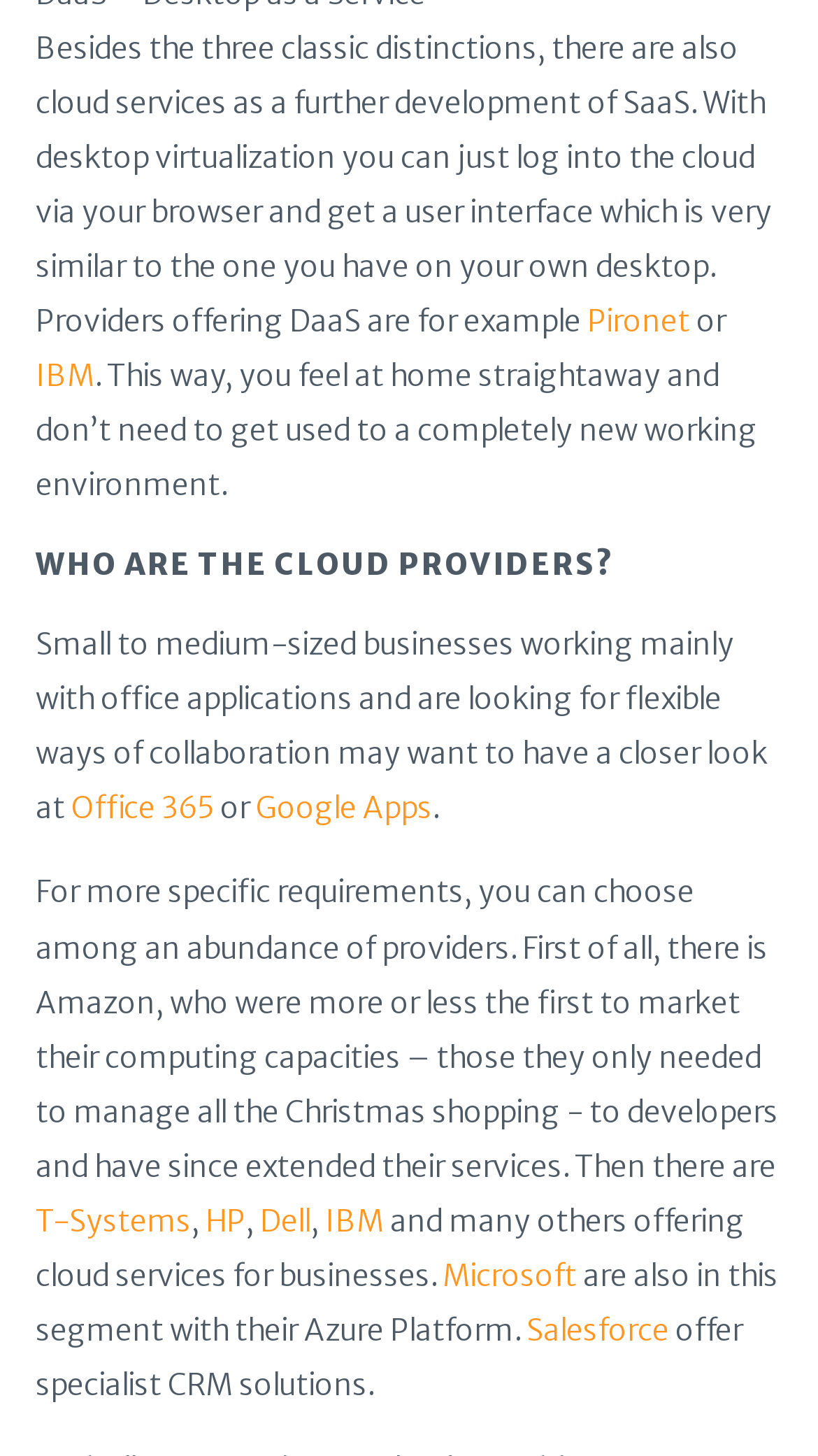Identify the bounding box coordinates of the element to click to follow this instruction: 'sign in'. Ensure the coordinates are four float values between 0 and 1, provided as [left, top, right, bottom].

None